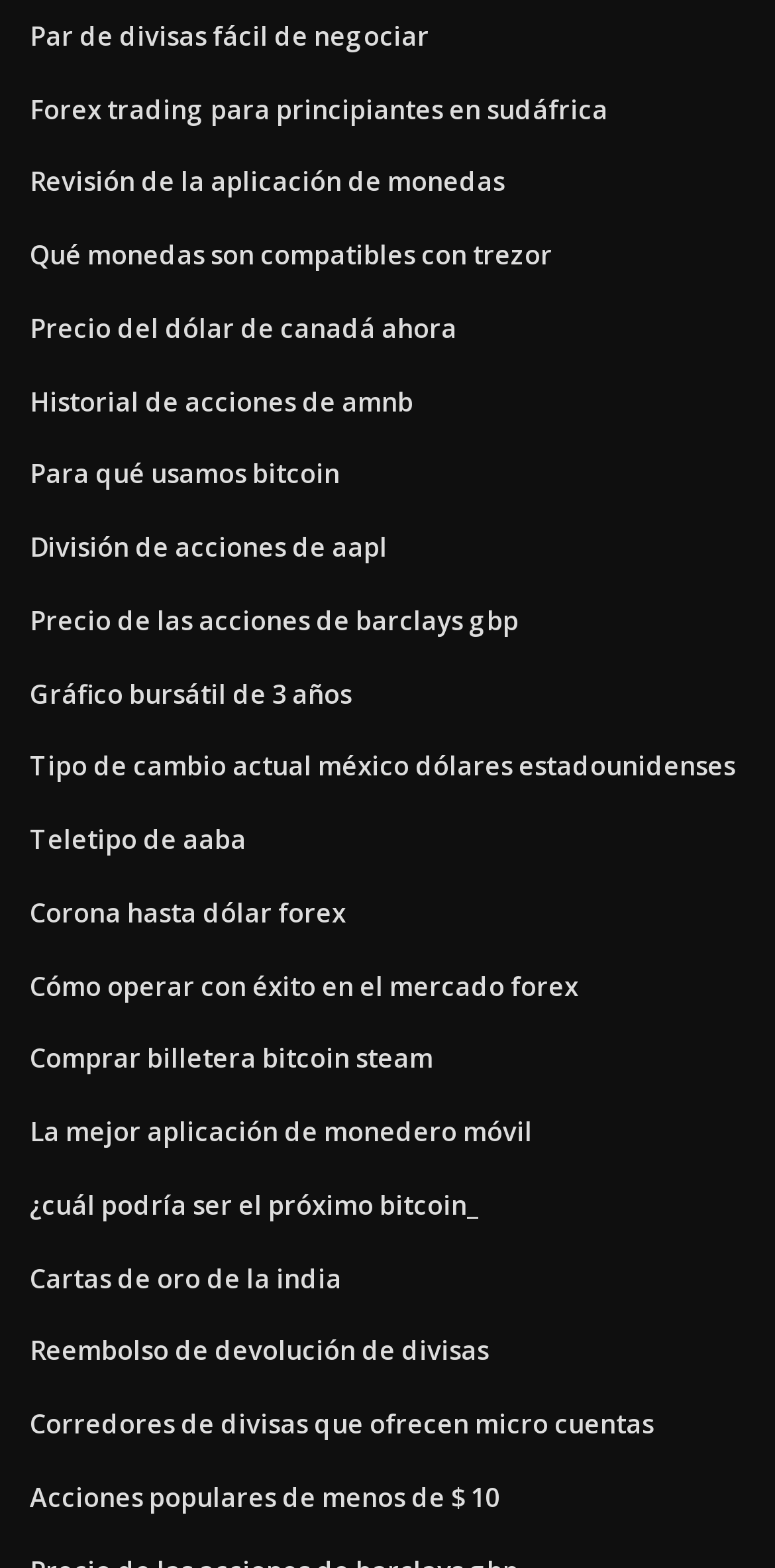Provide the bounding box coordinates of the area you need to click to execute the following instruction: "Learn how to operate successfully in the forex market".

[0.038, 0.617, 0.746, 0.64]